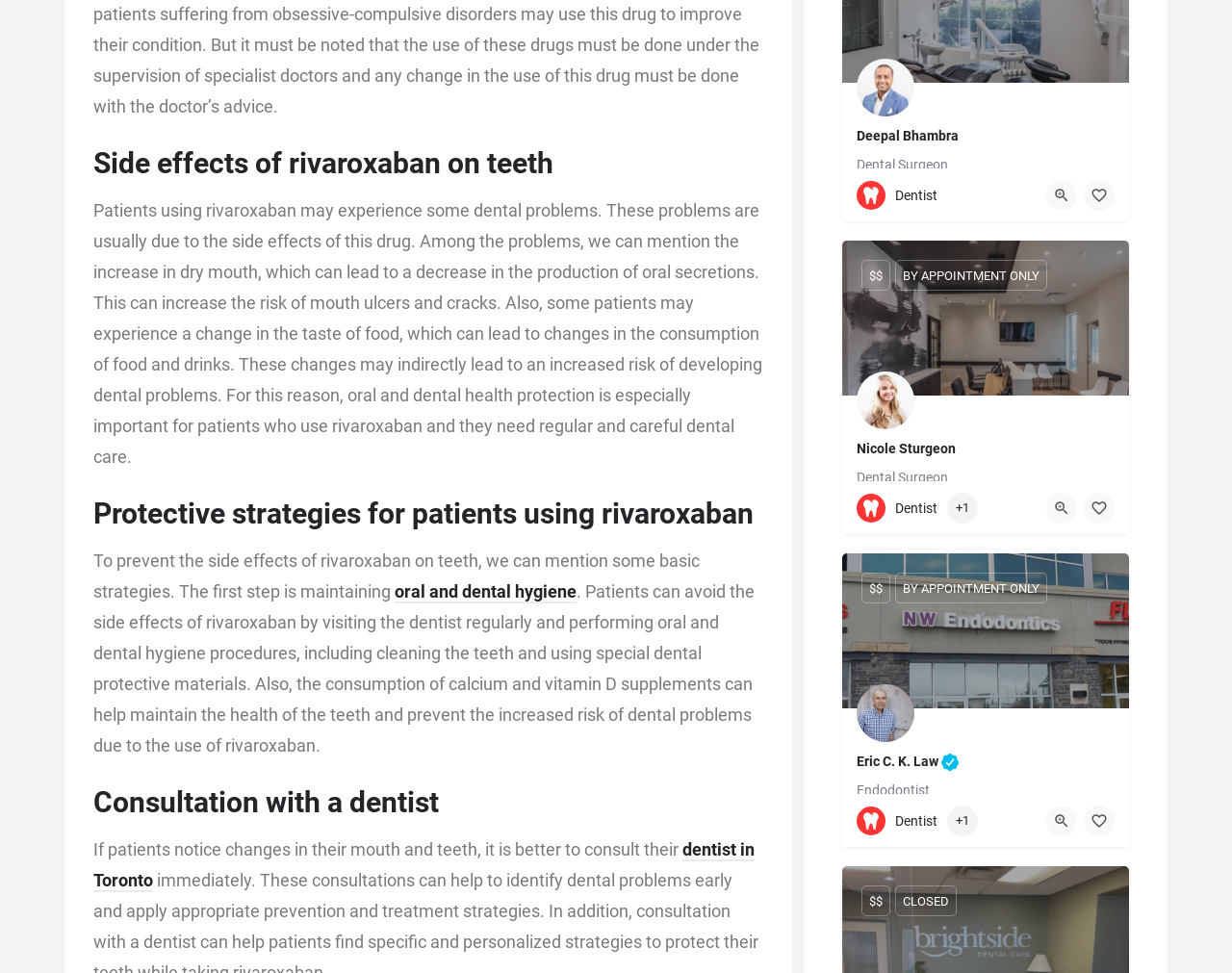Locate the bounding box coordinates of the area that needs to be clicked to fulfill the following instruction: "Visit the dentist in Toronto". The coordinates should be in the format of four float numbers between 0 and 1, namely [left, top, right, bottom].

[0.076, 0.863, 0.612, 0.917]